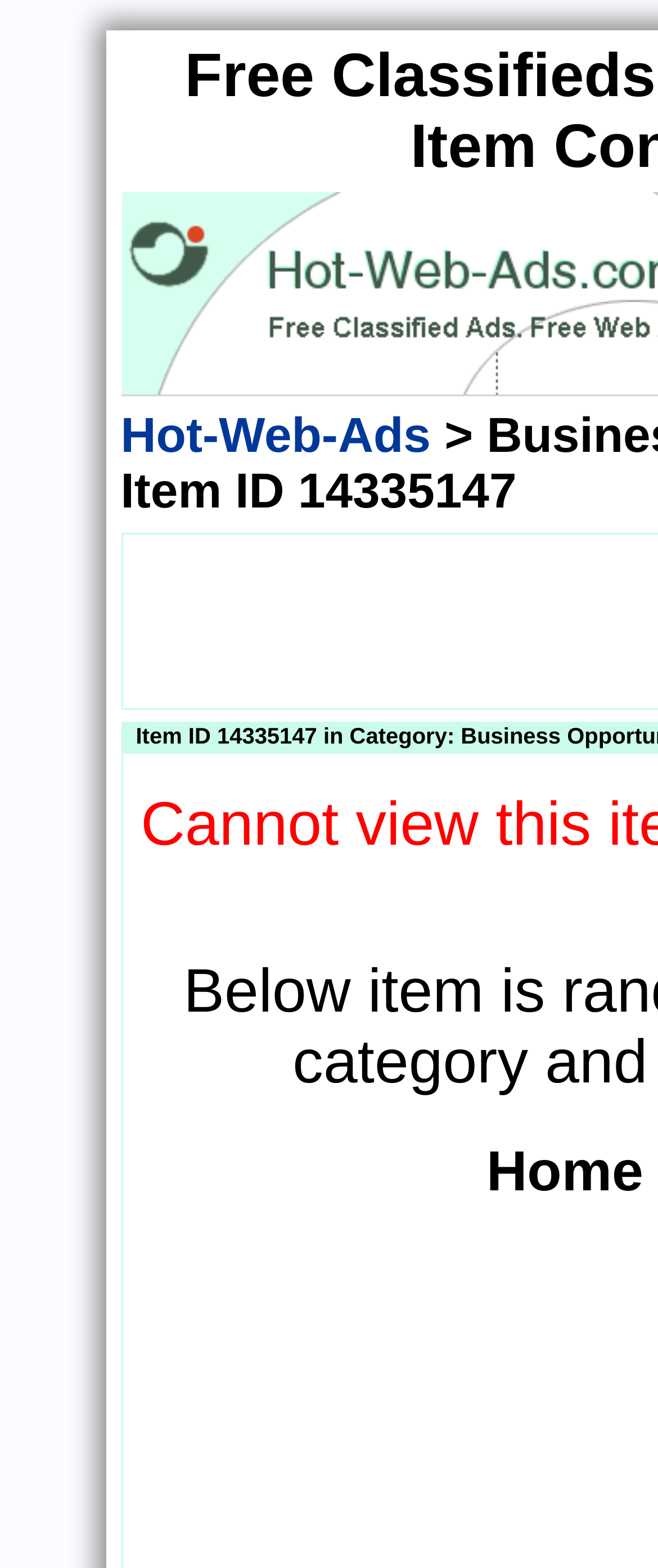Please find the bounding box coordinates in the format (top-left x, top-left y, bottom-right x, bottom-right y) for the given element description. Ensure the coordinates are floating point numbers between 0 and 1. Description: parent_node: Learn aria-label="Microsoft"

None